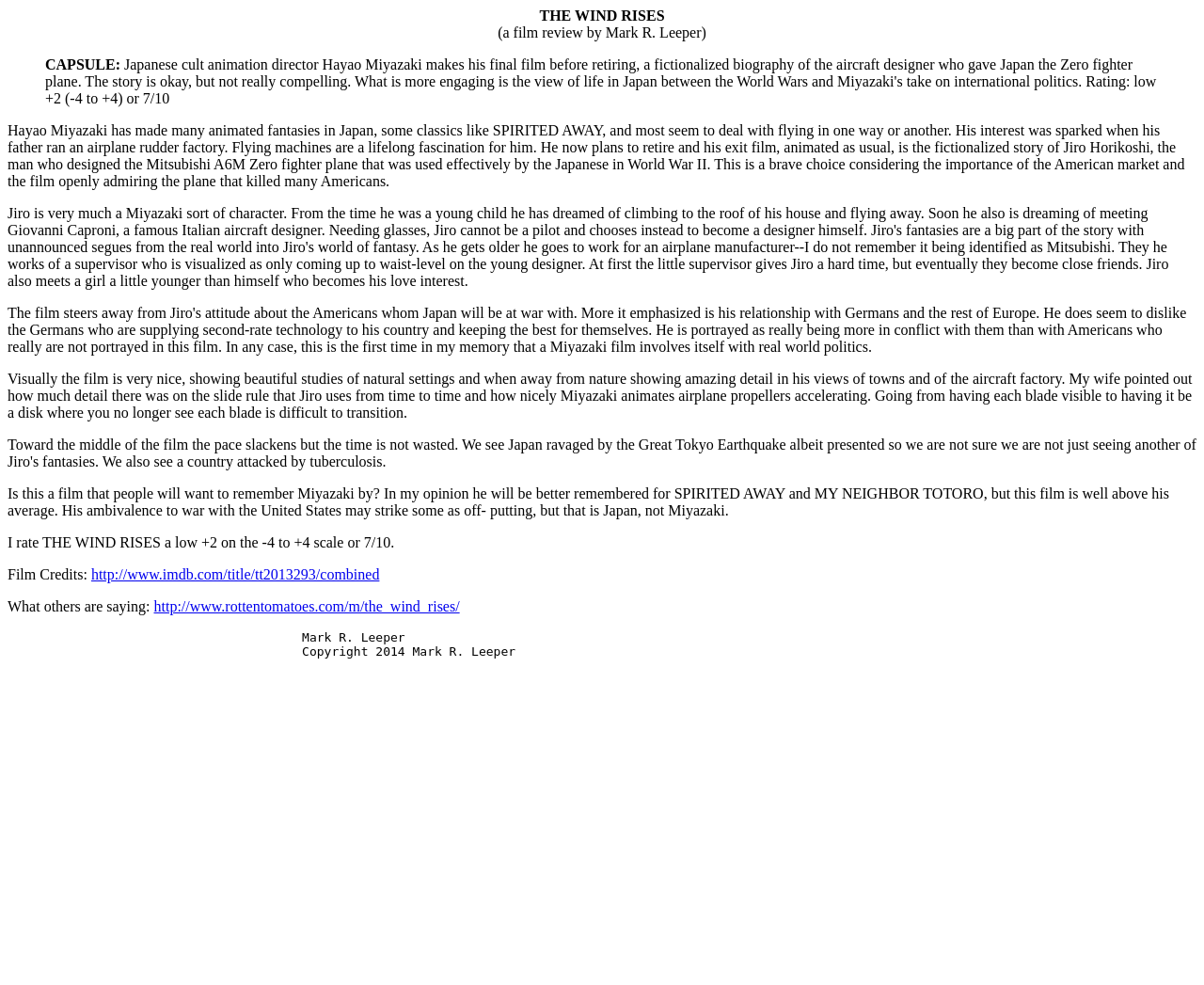Determine the bounding box coordinates for the UI element described. Format the coordinates as (top-left x, top-left y, bottom-right x, bottom-right y) and ensure all values are between 0 and 1. Element description: http://www.rottentomatoes.com/m/the_wind_rises/

[0.128, 0.607, 0.382, 0.624]